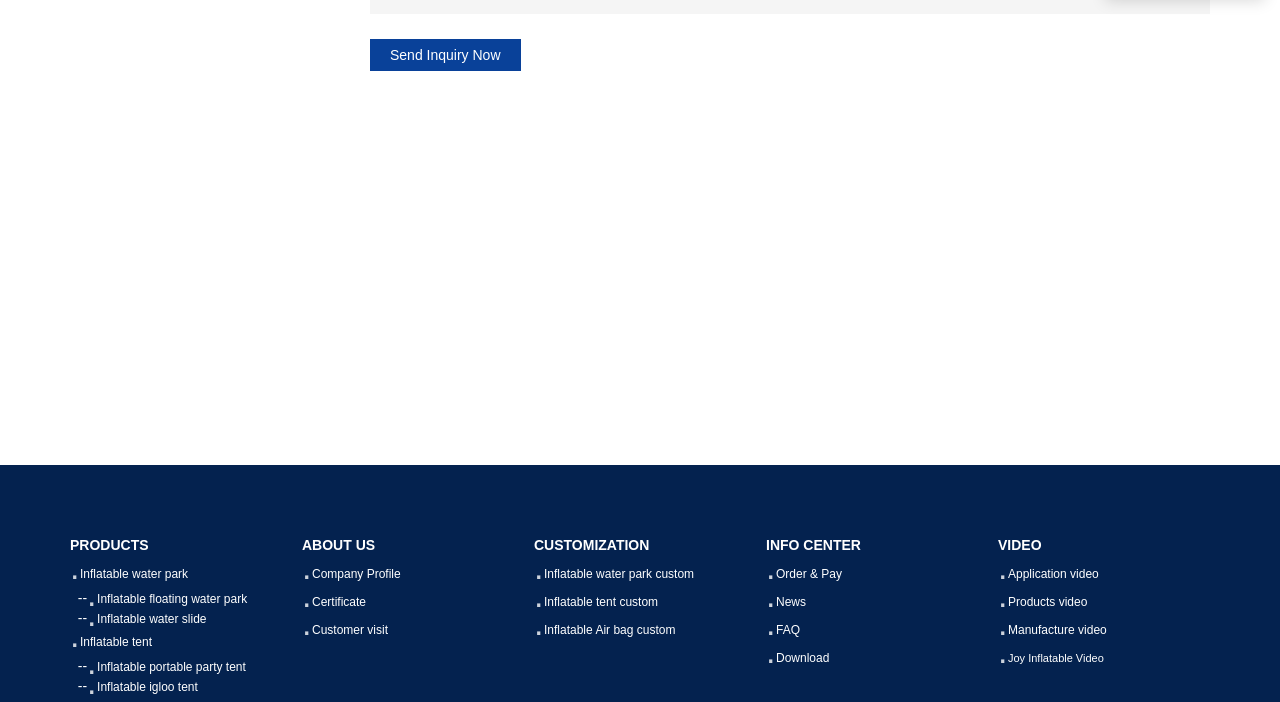Could you find the bounding box coordinates of the clickable area to complete this instruction: "View inflatable water park products"?

[0.055, 0.798, 0.22, 0.838]